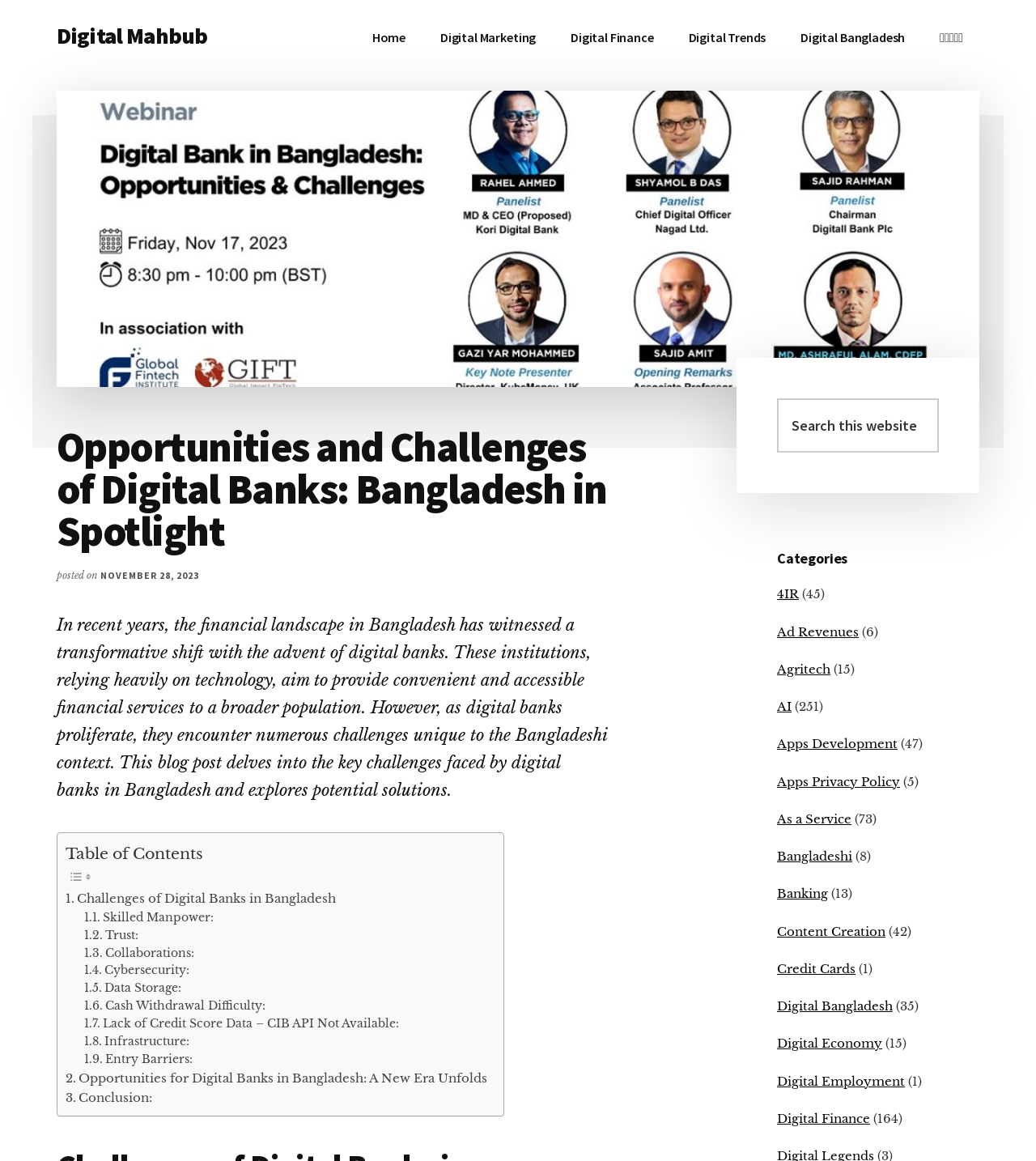Highlight the bounding box coordinates of the region I should click on to meet the following instruction: "Search this website".

[0.75, 0.343, 0.906, 0.39]